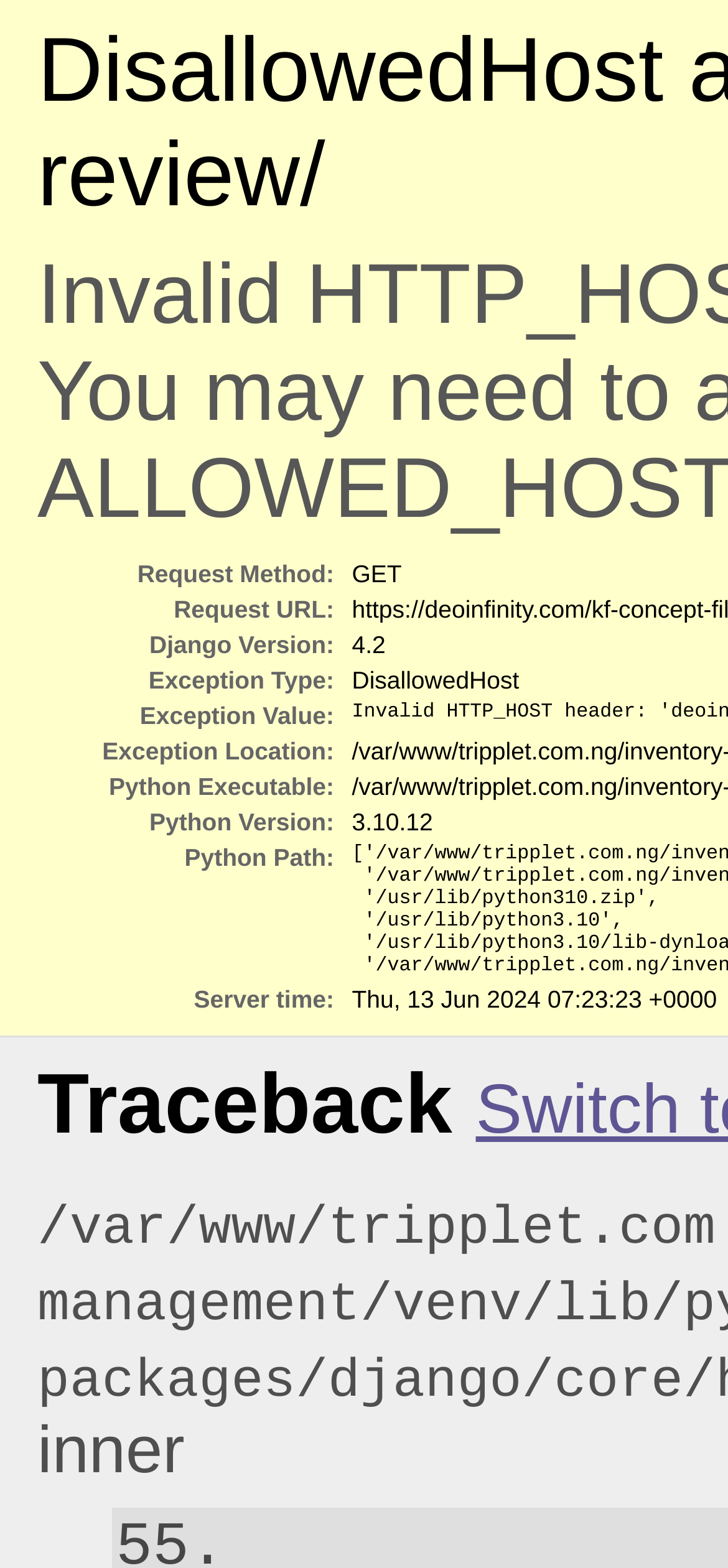Provide your answer to the question using just one word or phrase: What is the exception type?

Not specified